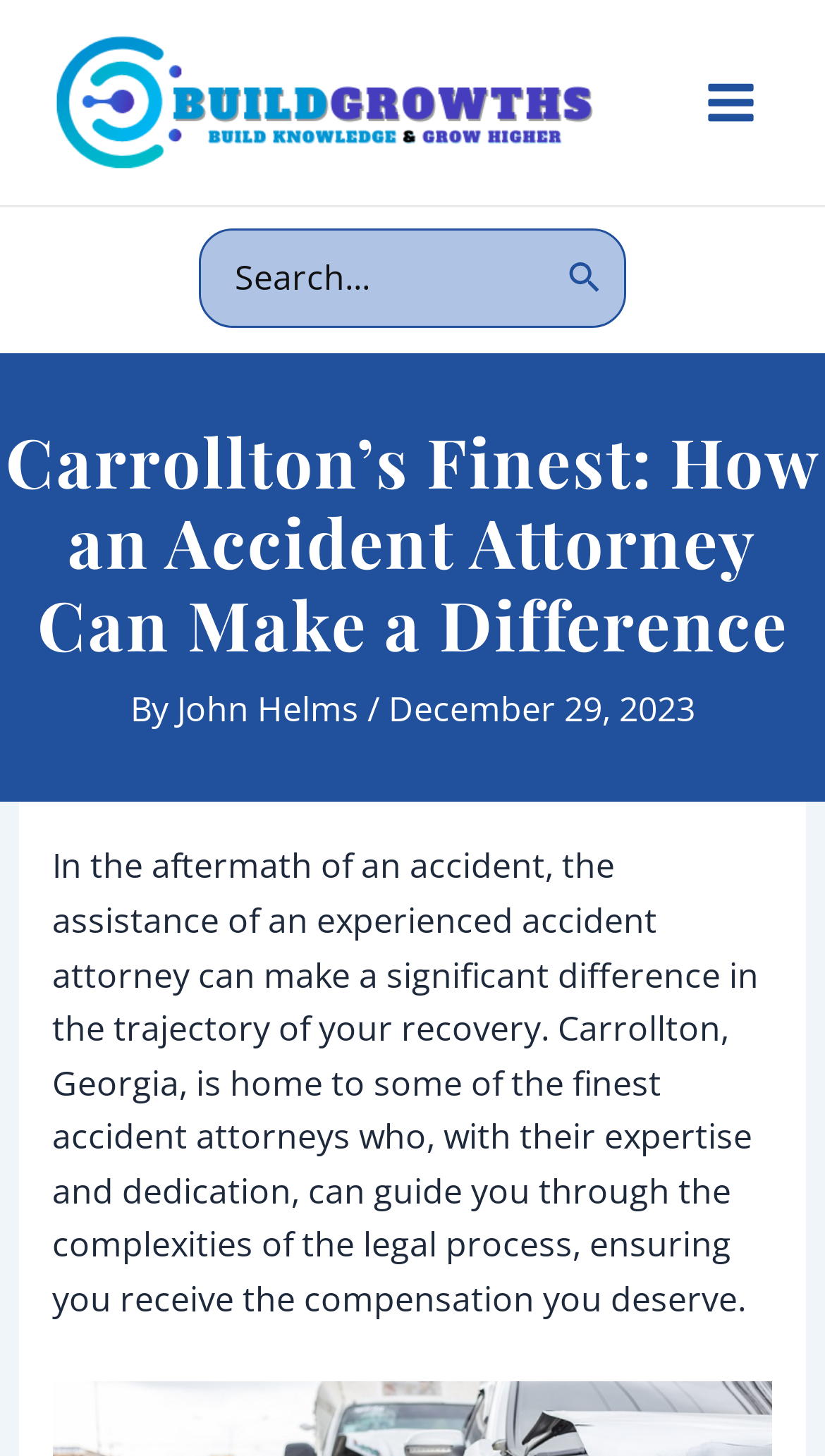Based on the element description Main Menu, identify the bounding box coordinates for the UI element. The coordinates should be in the format (top-left x, top-left y, bottom-right x, bottom-right y) and within the 0 to 1 range.

[0.823, 0.035, 0.949, 0.106]